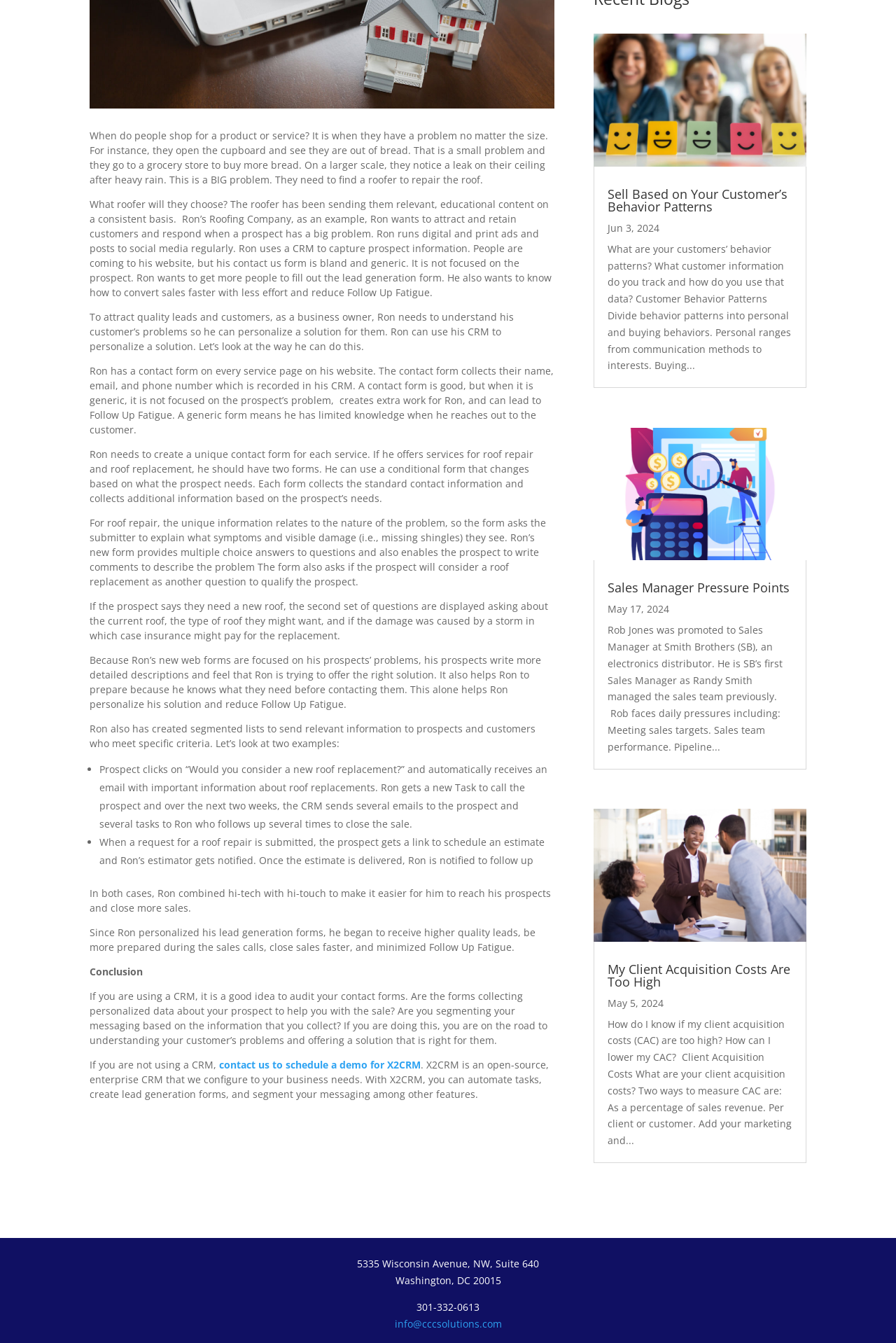Using floating point numbers between 0 and 1, provide the bounding box coordinates in the format (top-left x, top-left y, bottom-right x, bottom-right y). Locate the UI element described here: alt="Sales Manager Pressure Points"

[0.663, 0.318, 0.9, 0.417]